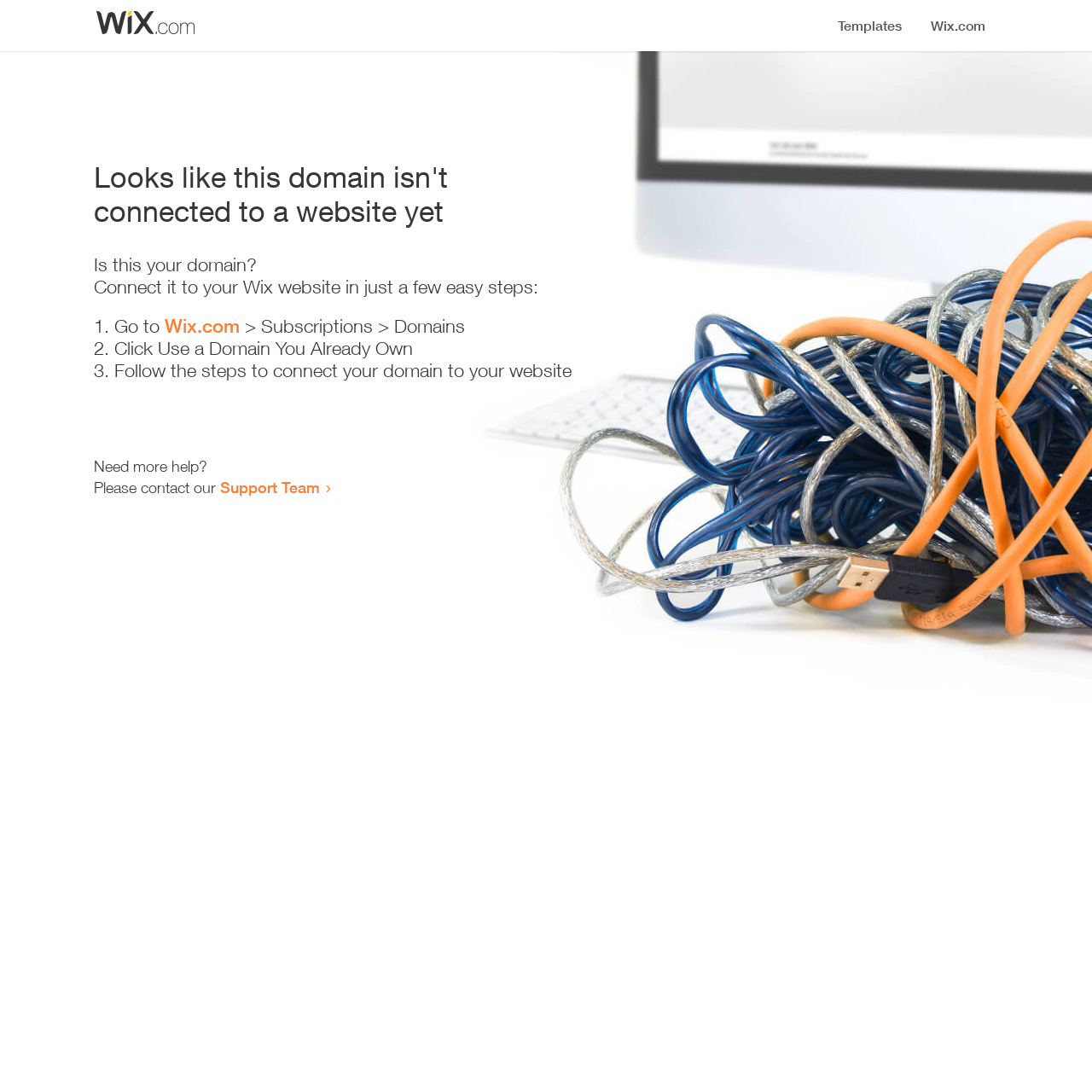How many steps are required to connect the domain?
Refer to the screenshot and respond with a concise word or phrase.

3